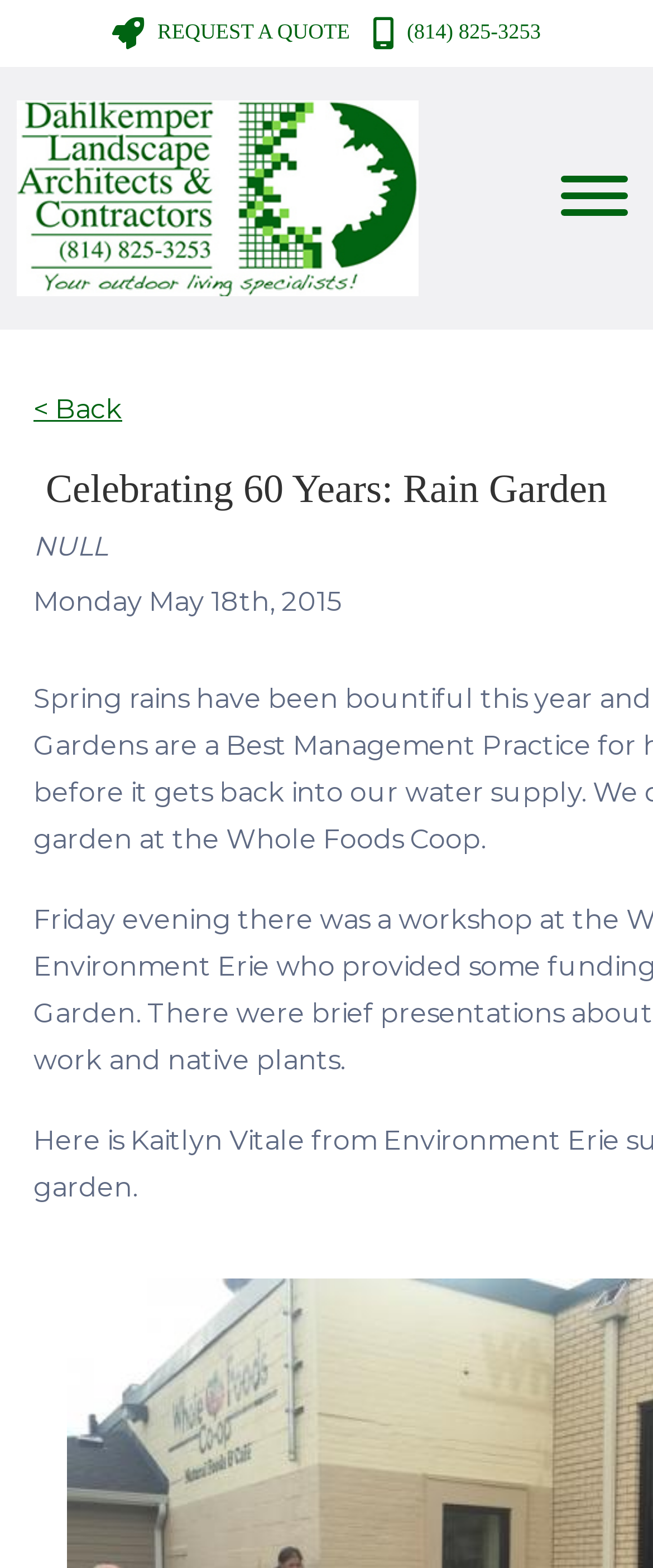Find the bounding box of the UI element described as follows: "Request A Quote".

[0.172, 0.011, 0.536, 0.031]